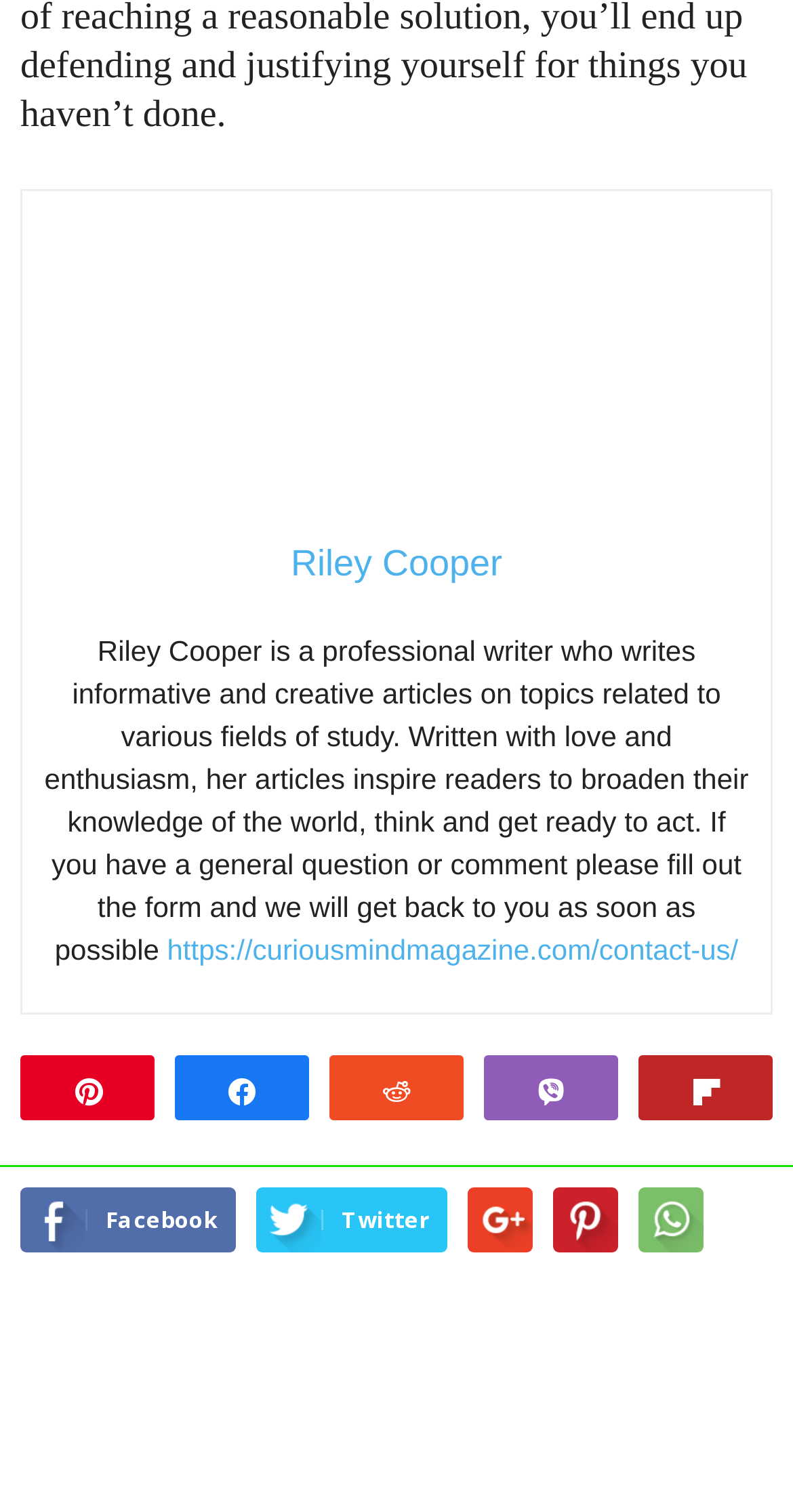Respond with a single word or phrase to the following question:
What is the figure element at the bottom of the page?

An image